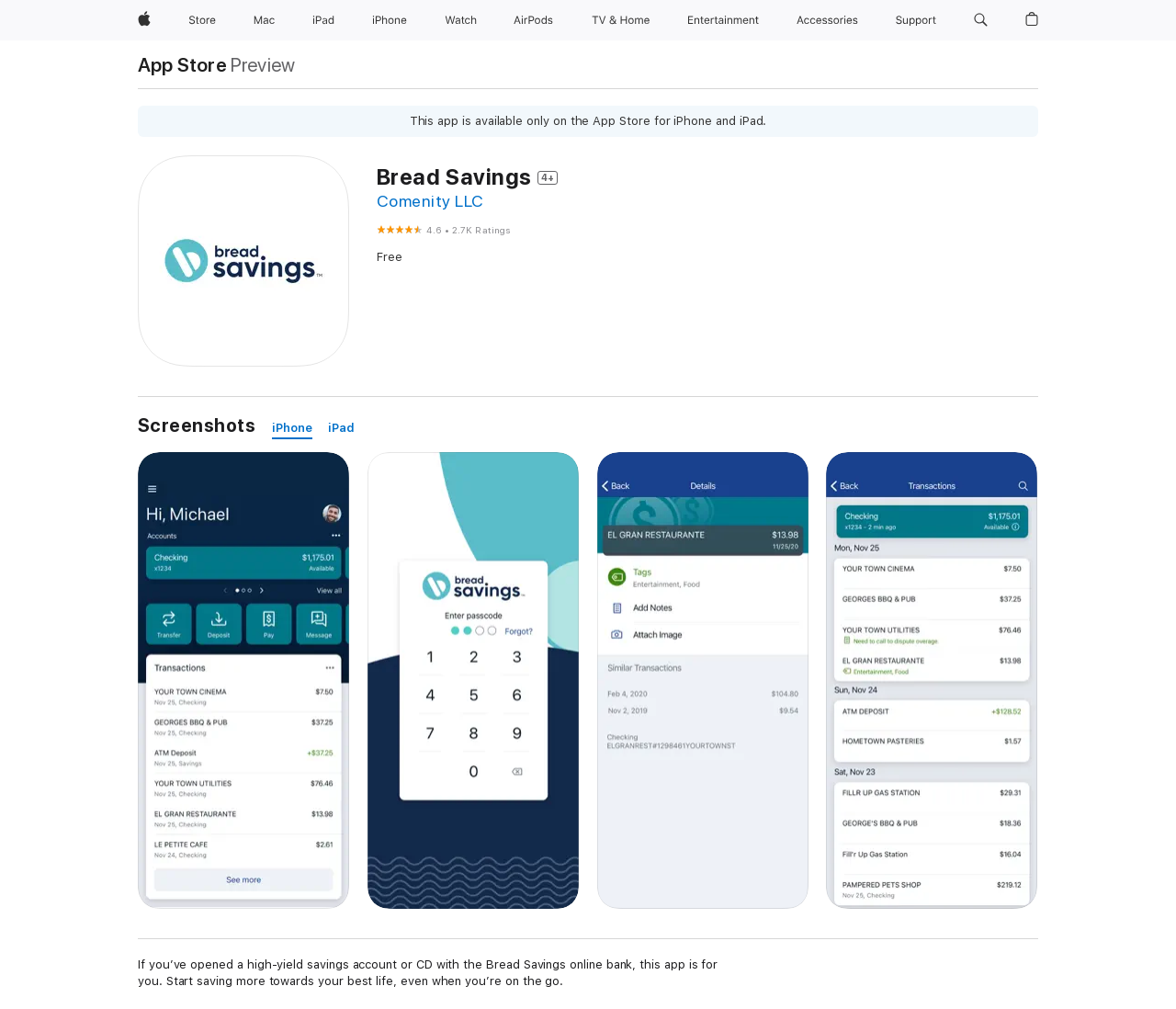Explain the contents of the webpage comprehensively.

The webpage is about the Bread Savings app on the App Store. At the top, there is a navigation menu with several links, including "Apple", "Store", "Mac", "iPad", "iPhone", "Watch", "AirPods", "TV and Home", "Entertainment", "Accessories", and "Support". Each link has a corresponding image and a button to expand the menu.

Below the navigation menu, there is a prominent link to the "App Store" and a static text "Preview". There is also an alert message that says "This app is available only on the App Store for iPhone and iPad."

The main content of the page is divided into sections. The first section has a header with the title "Bread Savings 4+" and a rating of 4.6 out of 5. There is also a link to the developer "Comenity LLC" and a figure with the rating details.

The next section is titled "Screenshots" and has links to screenshots for iPhone and iPad. Below that, there is a section titled "Description" with a static text that describes the Bread Savings app and its features.

Throughout the page, there are several images and icons, including a search button and a shopping bag icon at the top right corner. The overall layout is organized, with clear headings and concise text.